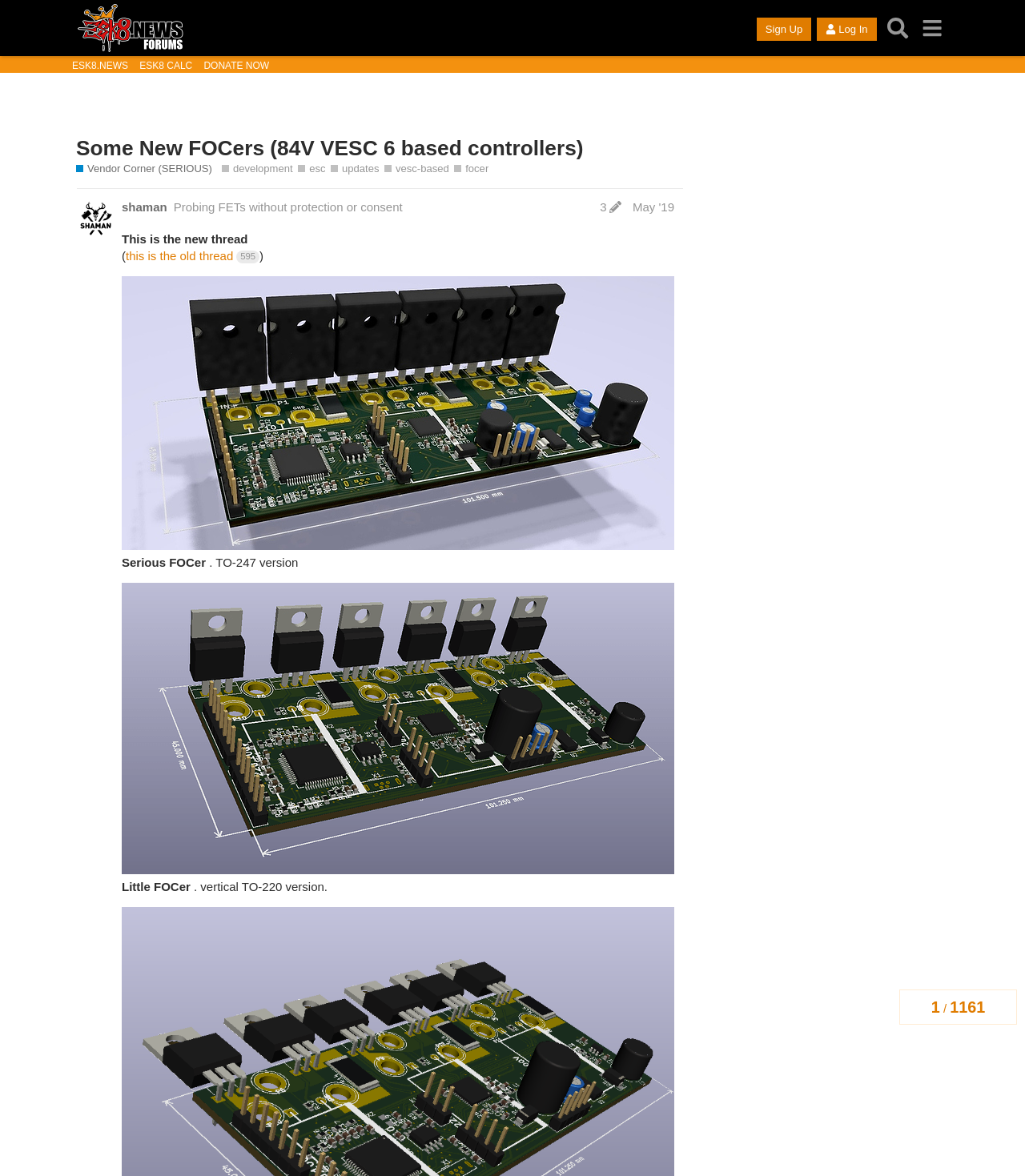Provide the bounding box coordinates of the UI element this sentence describes: "Oct 2022".

[0.776, 0.399, 0.824, 0.414]